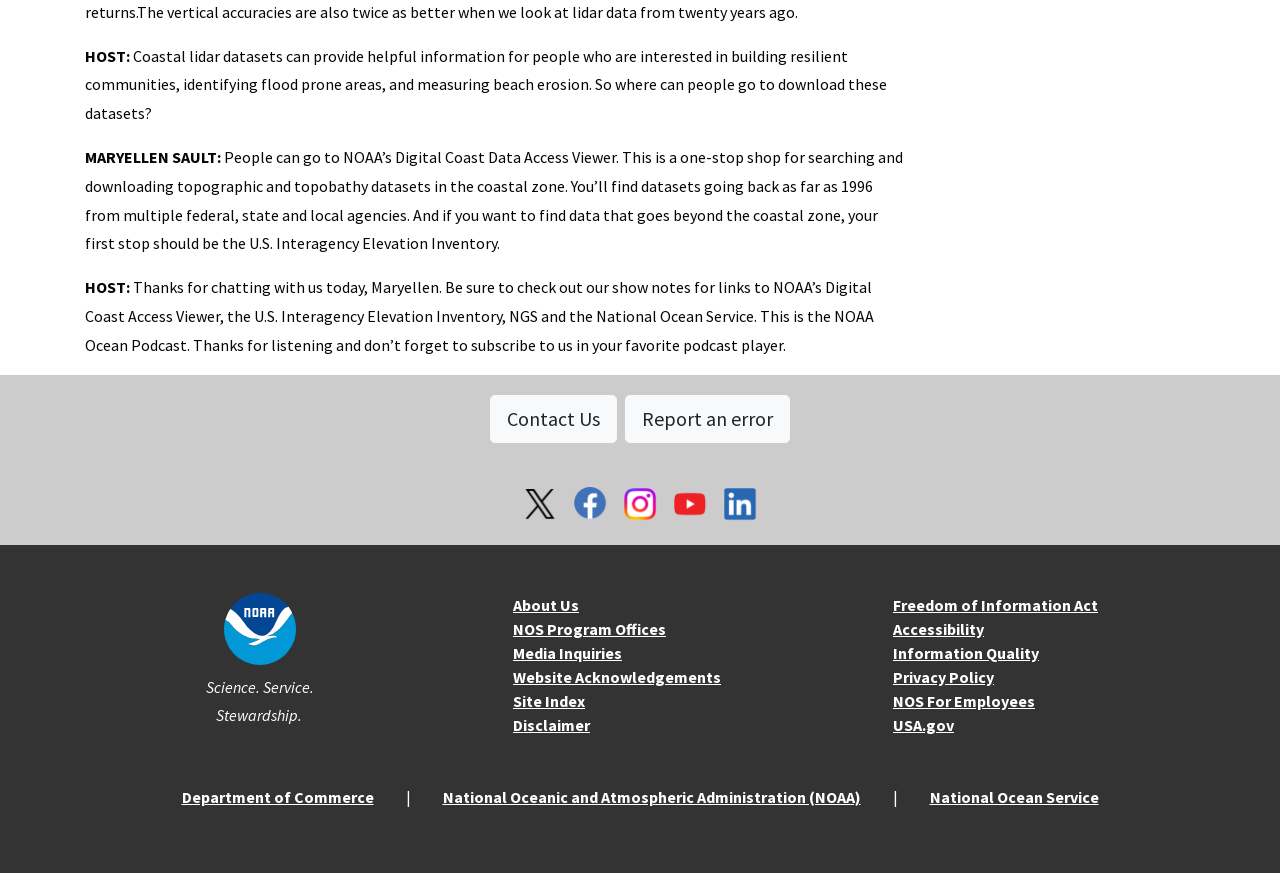Provide the bounding box coordinates in the format (top-left x, top-left y, bottom-right x, bottom-right y). All values are floating point numbers between 0 and 1. Determine the bounding box coordinate of the UI element described as: alt="X Logo"

[0.402, 0.563, 0.441, 0.586]